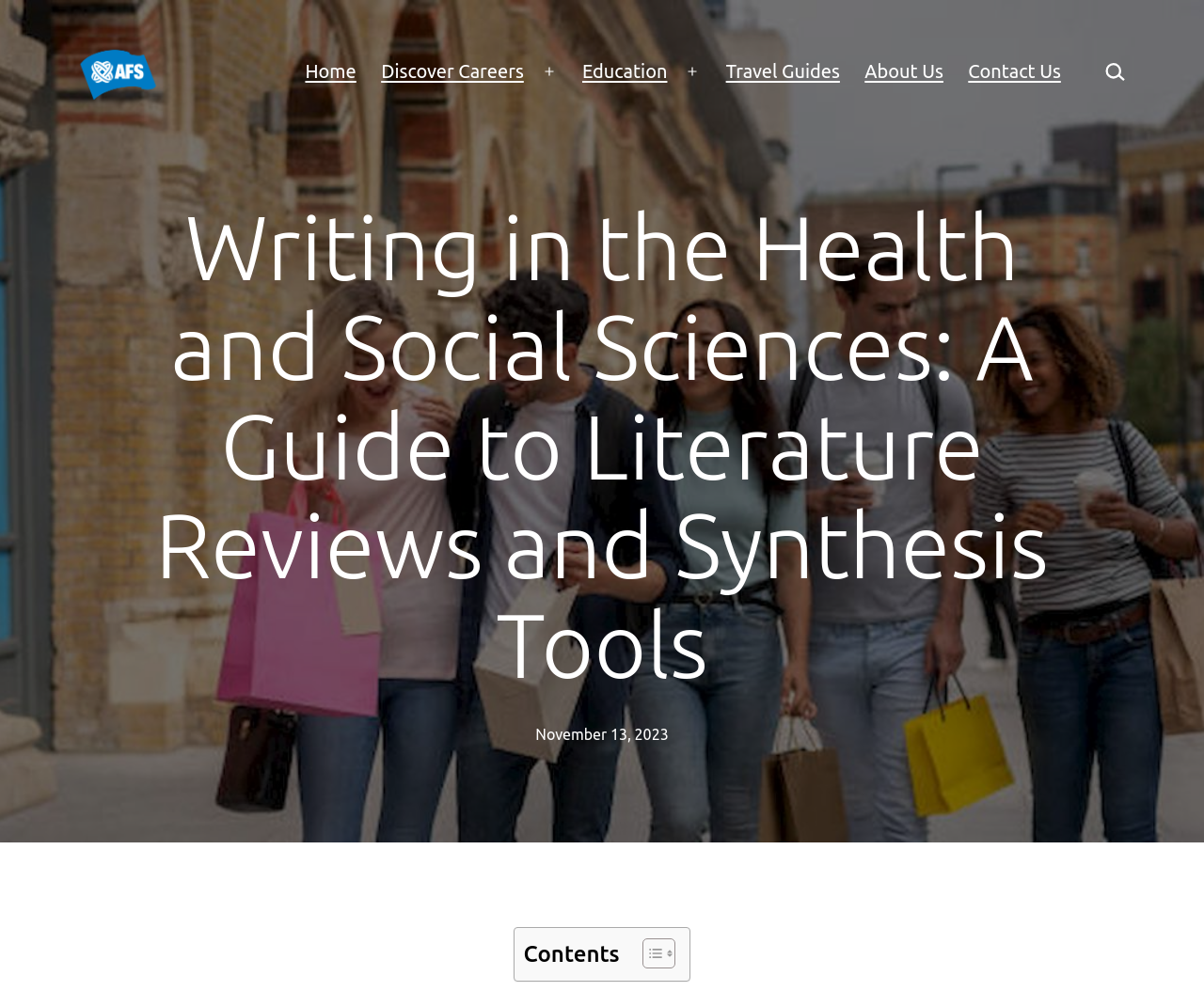Offer a comprehensive description of the webpage’s content and structure.

The webpage is about a guide to literature reviews and synthesis tools in health and social sciences research. At the top left corner, there is a link to "AFS" accompanied by an image, and below it, there is another link to "AFS Programs". 

On the top navigation bar, there are several links, including "Home", "Discover Careers", "Education", "Travel Guides", "About Us", and "Contact Us". The navigation bar also has a search function at the far right, which includes a search box and a search button with a magnifying glass icon.

The main content of the webpage is headed by a title "Writing in the Health and Social Sciences: A Guide to Literature Reviews and Synthesis Tools", which is followed by a publication date "November 13, 2023". Below the title, there is a large image that spans the entire width of the page.

The main content is organized into sections, with a table of contents on the right side of the page. The table of contents has a toggle button to expand or collapse it. The sections are not explicitly labeled, but they appear to be related to the guide to literature reviews and synthesis tools.